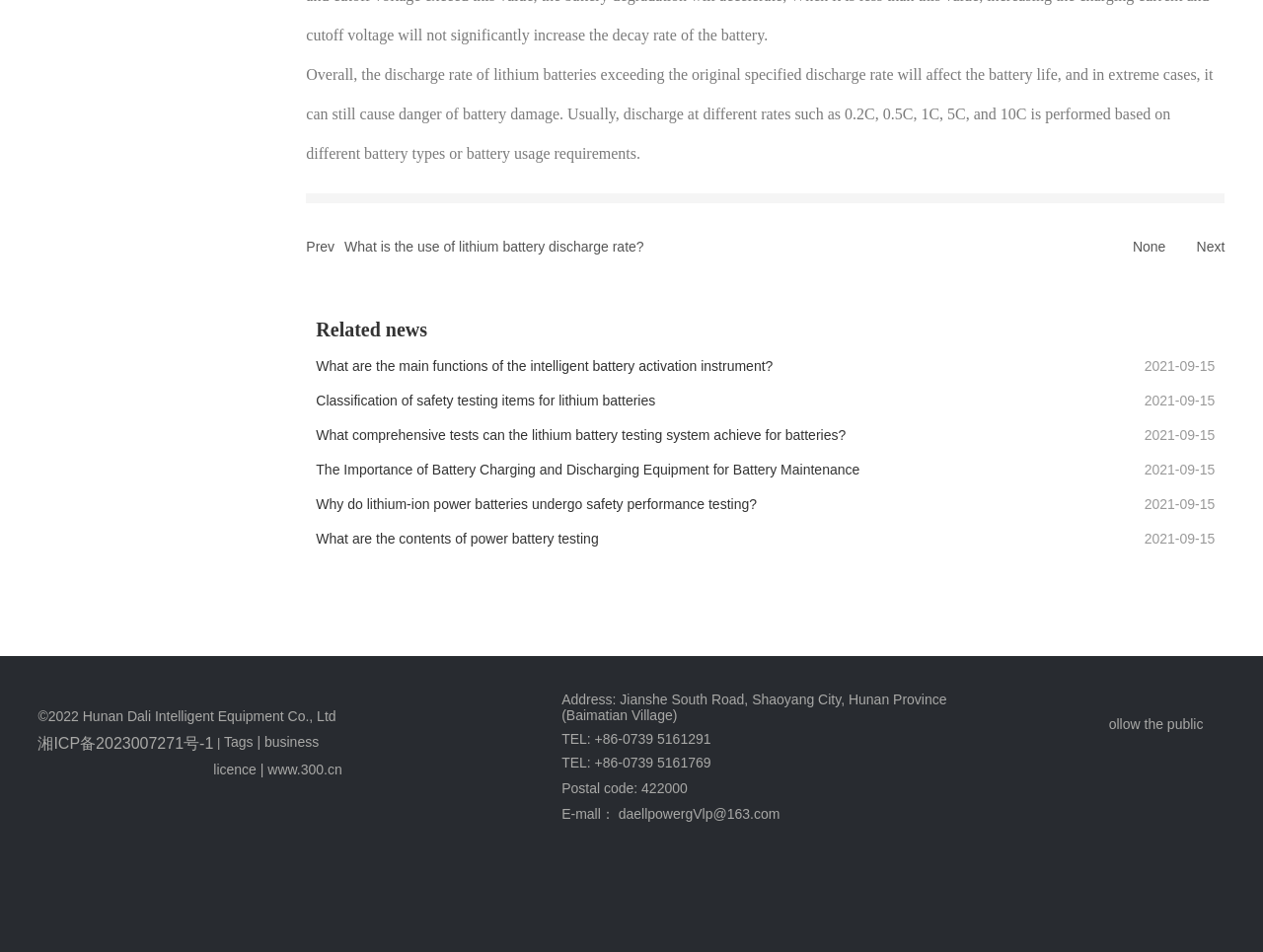Analyze the image and deliver a detailed answer to the question: What is the topic of the main text?

The main text is about the discharge rate of lithium batteries and its effects on battery life. It explains how different discharge rates, such as 0.2C, 0.5C, 1C, 5C, and 10C, are used for different battery types or usage requirements.